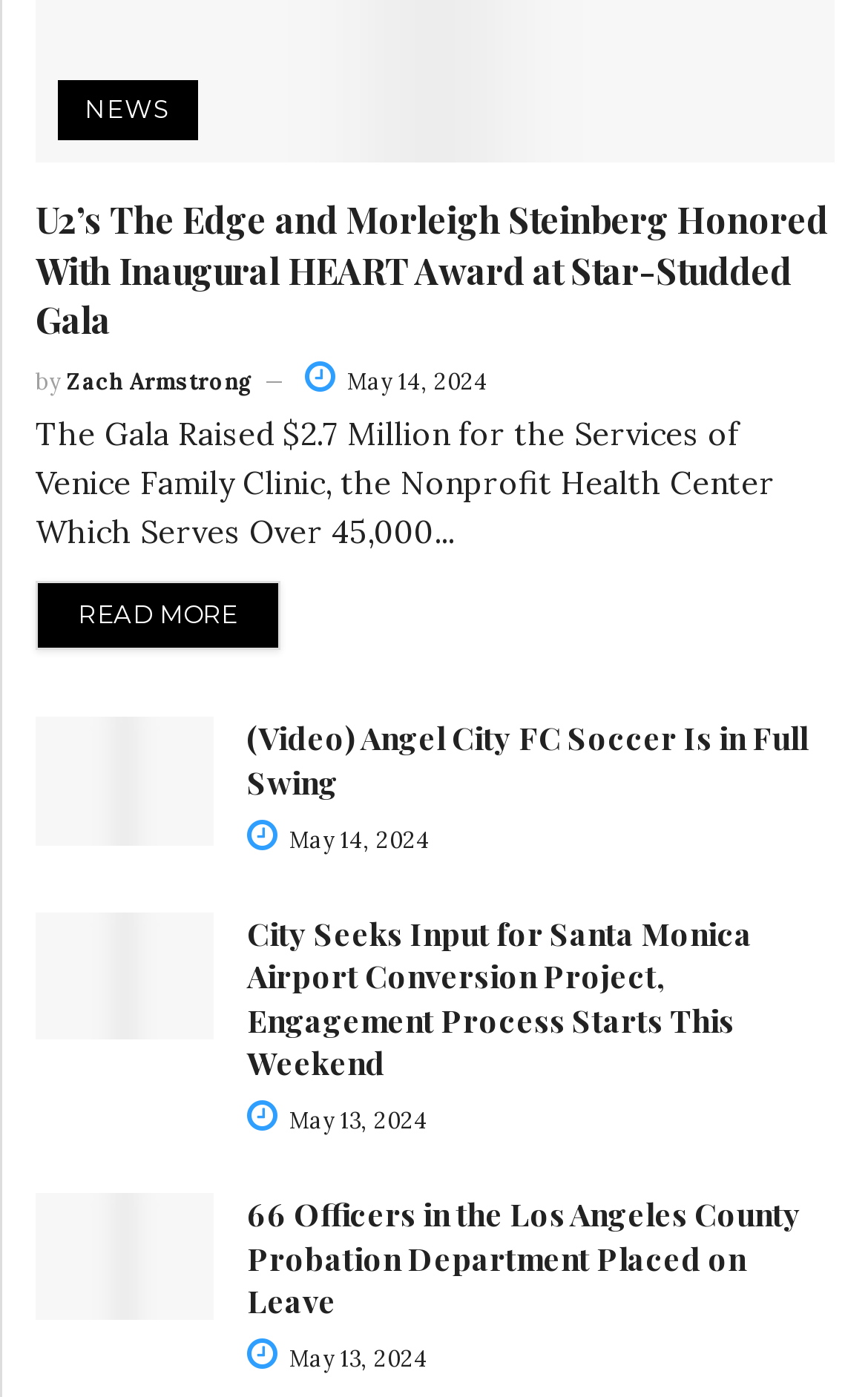What is the title of the second article? Observe the screenshot and provide a one-word or short phrase answer.

(Video) Angel City FC Soccer Is in Full Swing